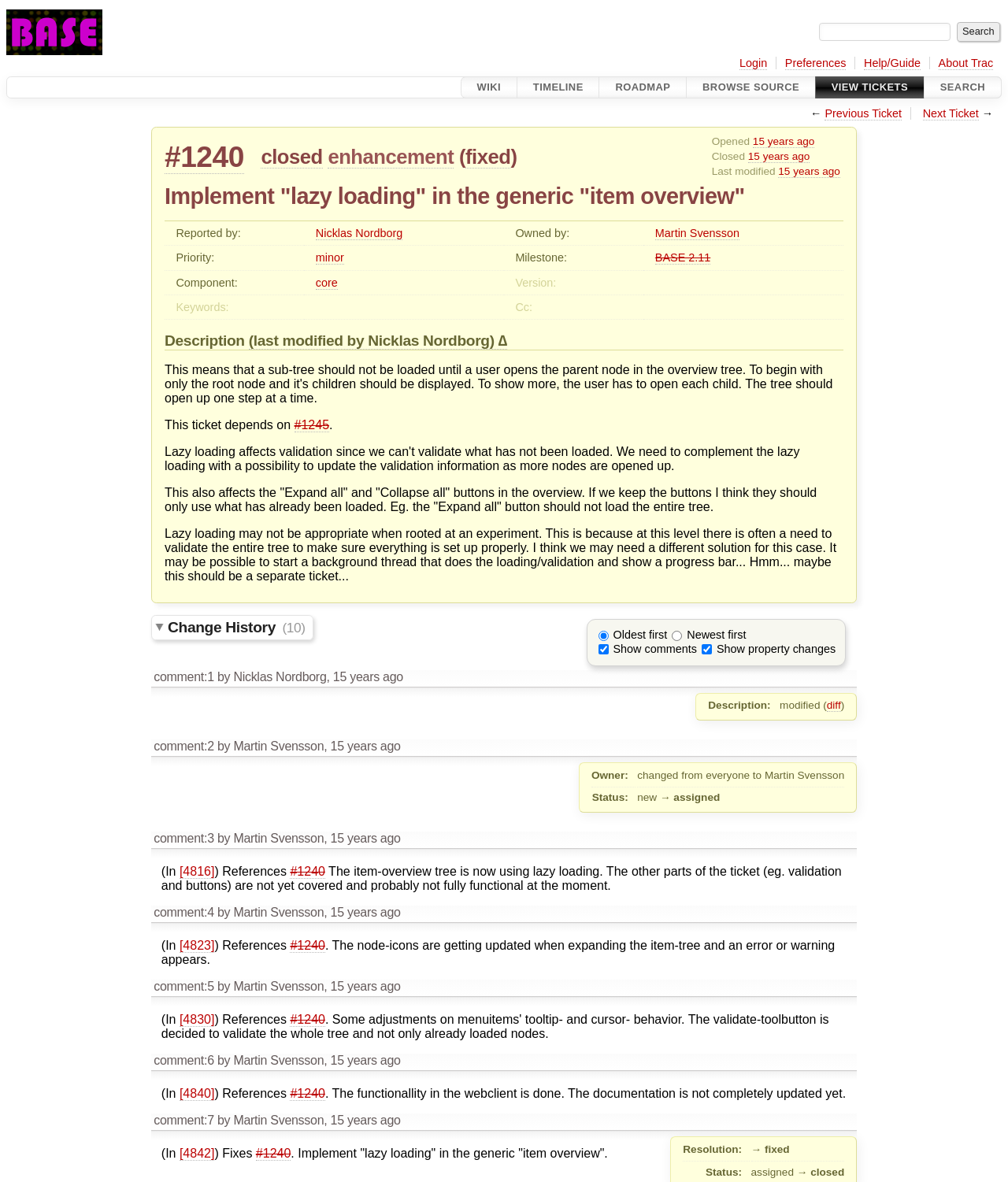Please identify the bounding box coordinates of the element's region that needs to be clicked to fulfill the following instruction: "Search". The bounding box coordinates should consist of four float numbers between 0 and 1, i.e., [left, top, right, bottom].

[0.949, 0.019, 0.992, 0.035]